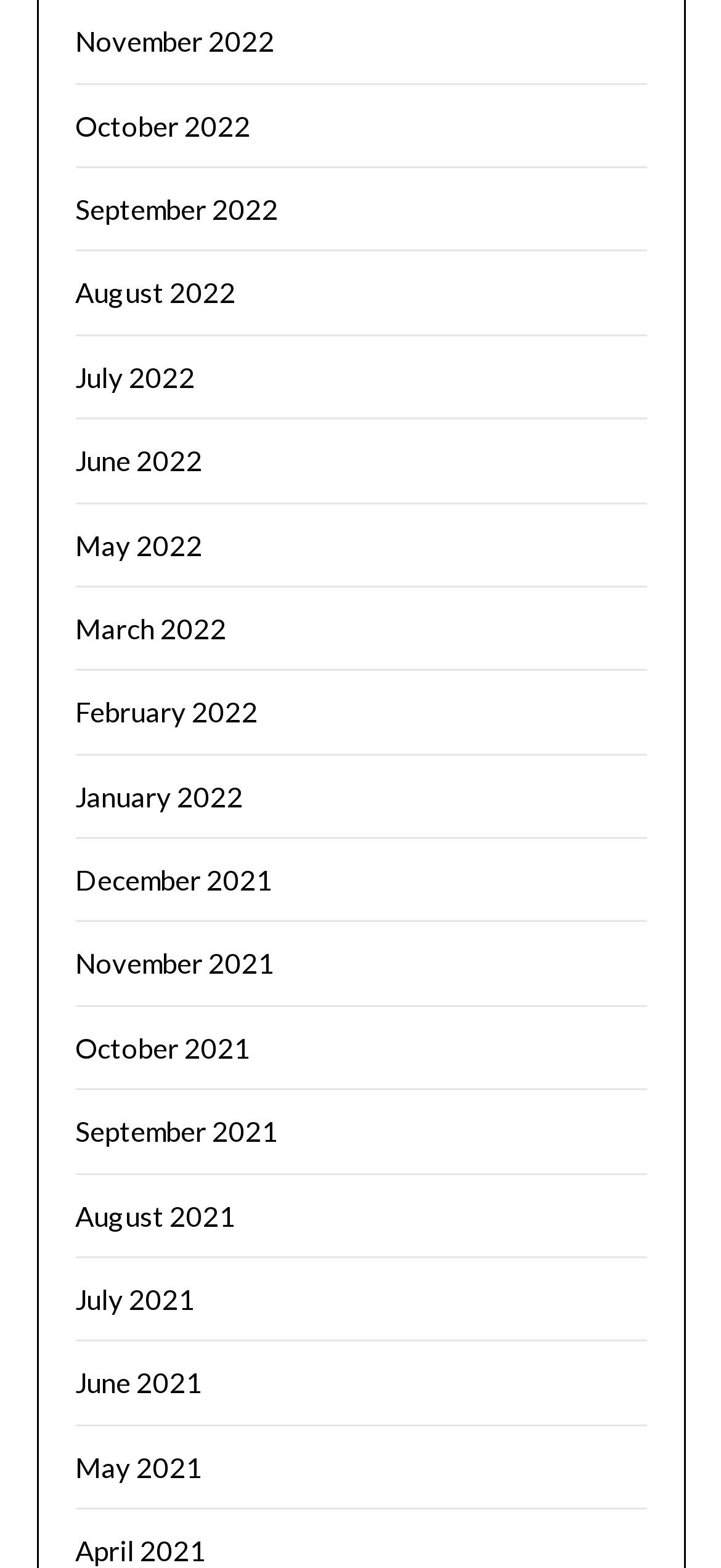Locate and provide the bounding box coordinates for the HTML element that matches this description: "August 2021".

[0.104, 0.764, 0.327, 0.785]